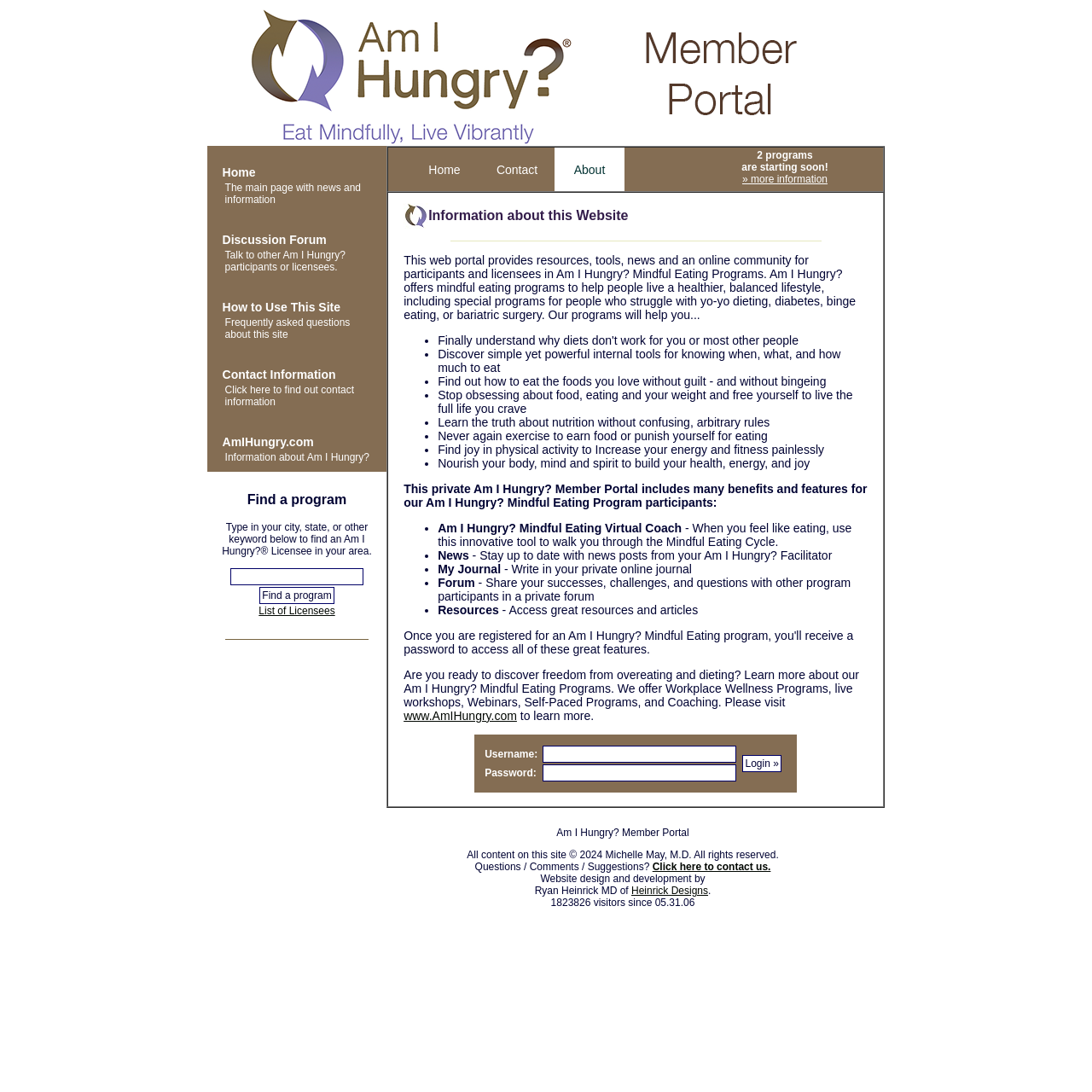Locate the bounding box coordinates of the area to click to fulfill this instruction: "Click Home". The bounding box should be presented as four float numbers between 0 and 1, in the order [left, top, right, bottom].

[0.204, 0.152, 0.234, 0.164]